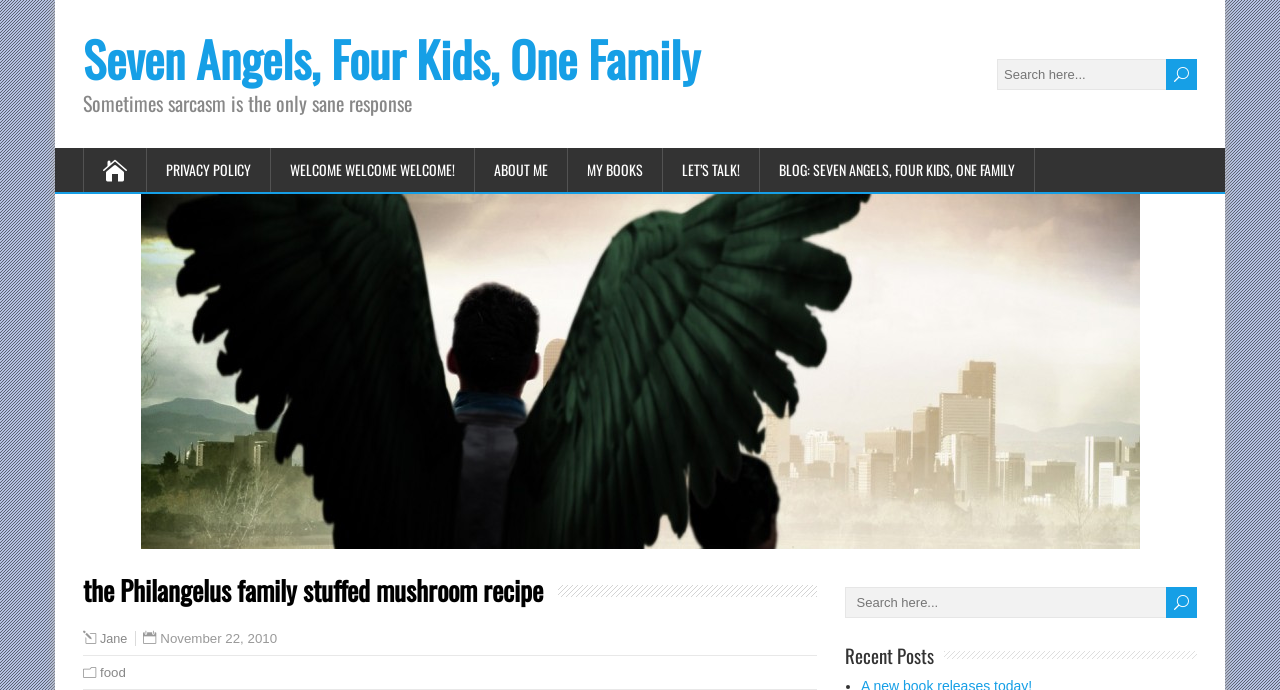Pinpoint the bounding box coordinates of the area that should be clicked to complete the following instruction: "View thesis presentation of JENA PERKINS". The coordinates must be given as four float numbers between 0 and 1, i.e., [left, top, right, bottom].

None